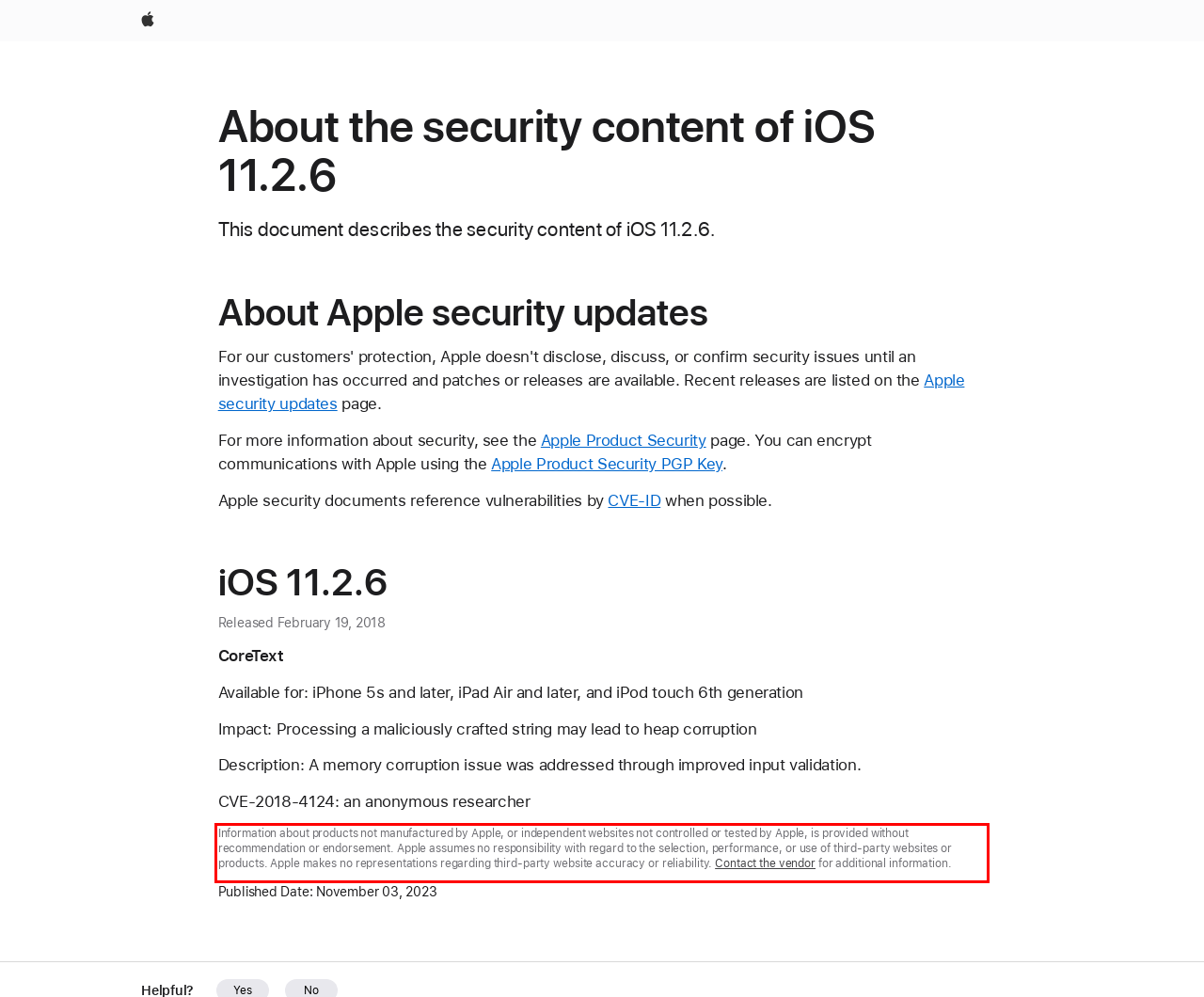Please look at the webpage screenshot and extract the text enclosed by the red bounding box.

Information about products not manufactured by Apple, or independent websites not controlled or tested by Apple, is provided without recommendation or endorsement. Apple assumes no responsibility with regard to the selection, performance, or use of third-party websites or products. Apple makes no representations regarding third-party website accuracy or reliability. Contact the vendor for additional information.